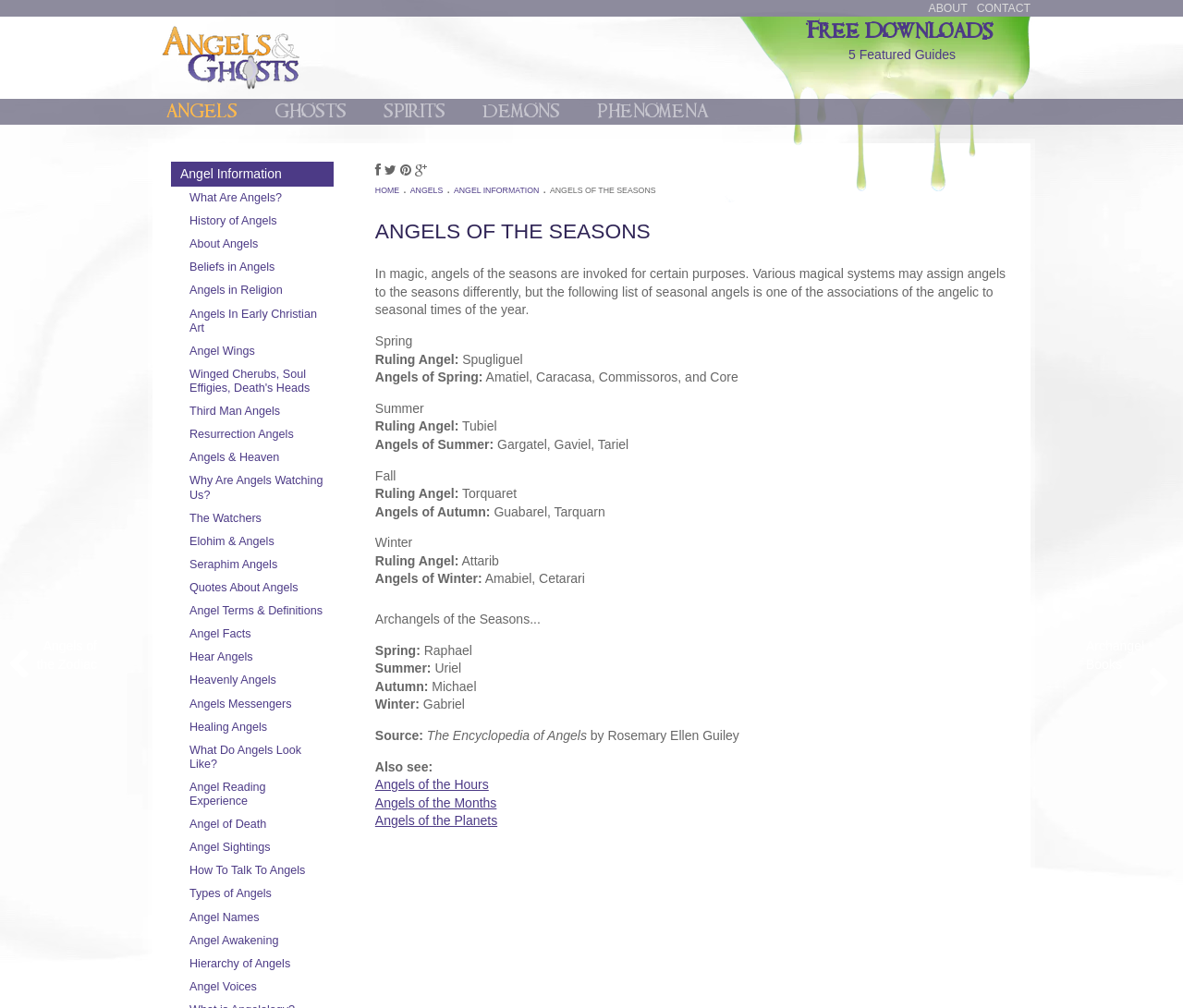Determine the bounding box coordinates of the region that needs to be clicked to achieve the task: "Click on the ANGELS link".

[0.133, 0.098, 0.209, 0.124]